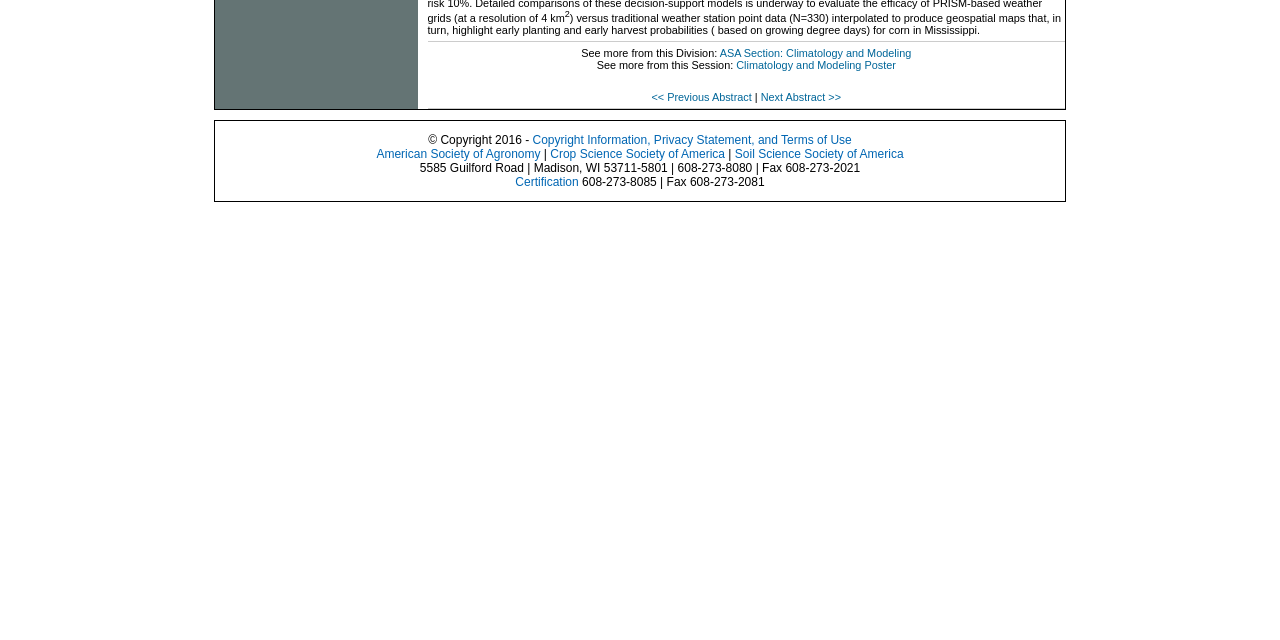Using the format (top-left x, top-left y, bottom-right x, bottom-right y), and given the element description, identify the bounding box coordinates within the screenshot: Certification

[0.403, 0.274, 0.452, 0.296]